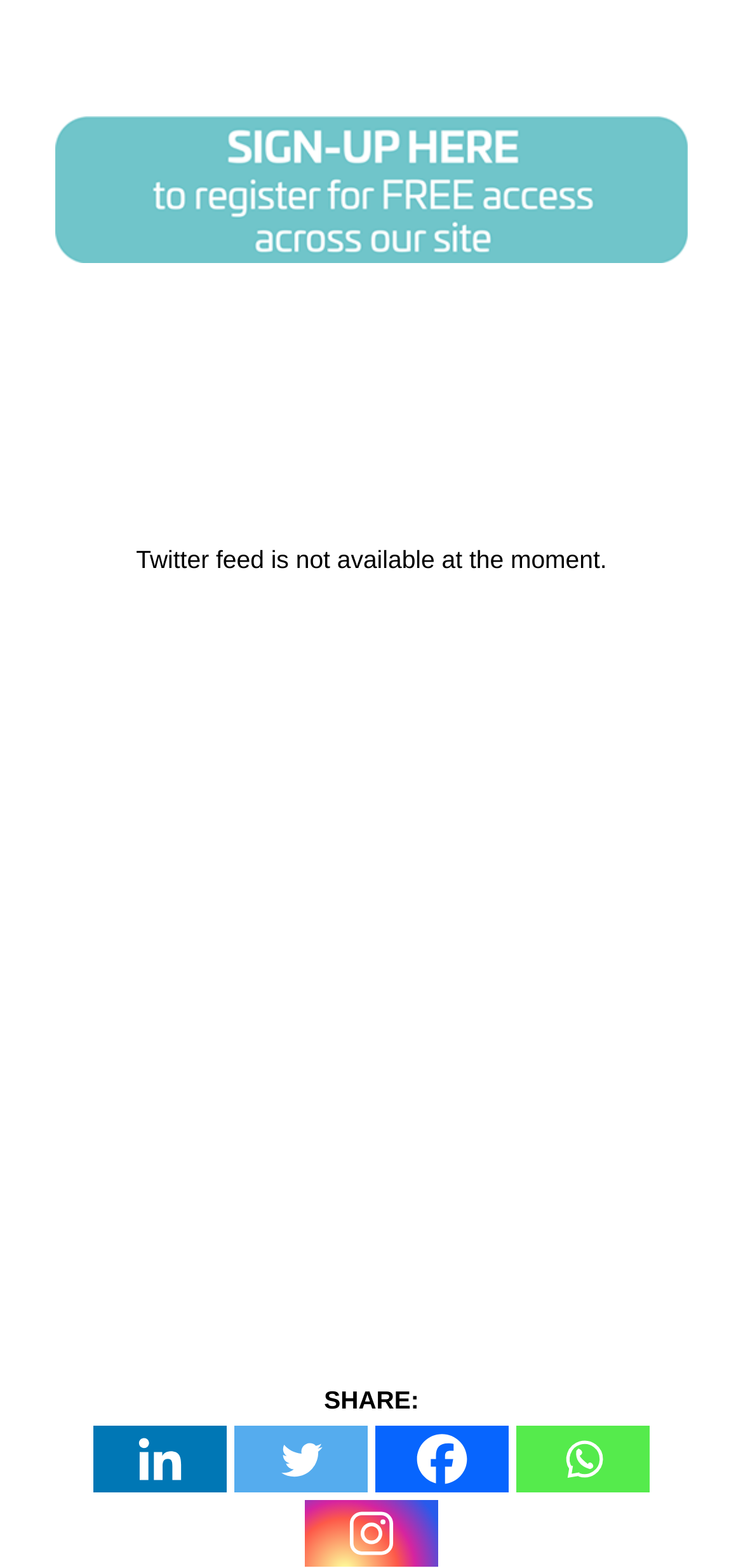Provide the bounding box coordinates of the HTML element this sentence describes: "title="sign-up"".

[0.075, 0.074, 0.925, 0.167]